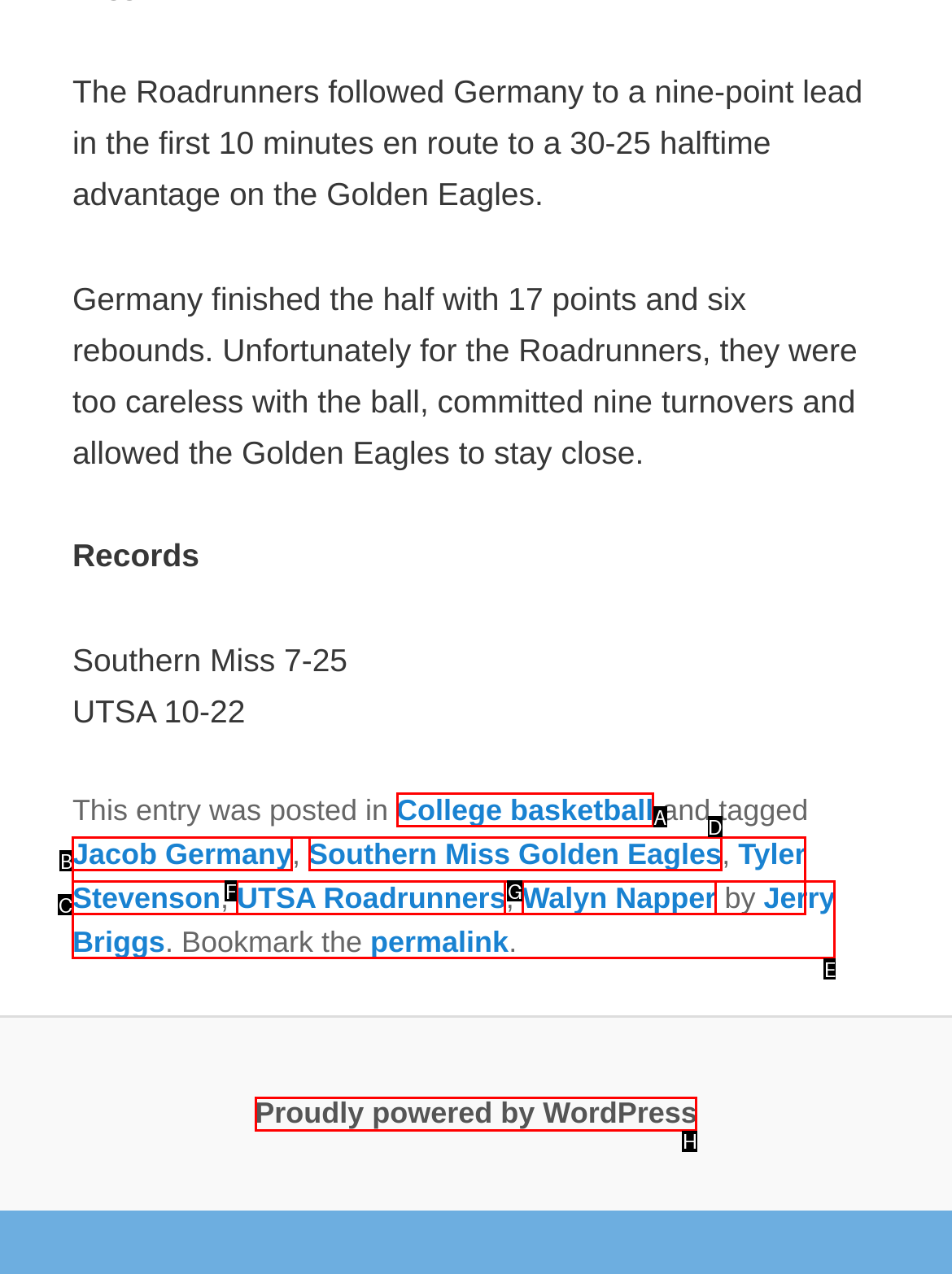Select the letter that corresponds to the description: Proudly powered by WordPress. Provide your answer using the option's letter.

H